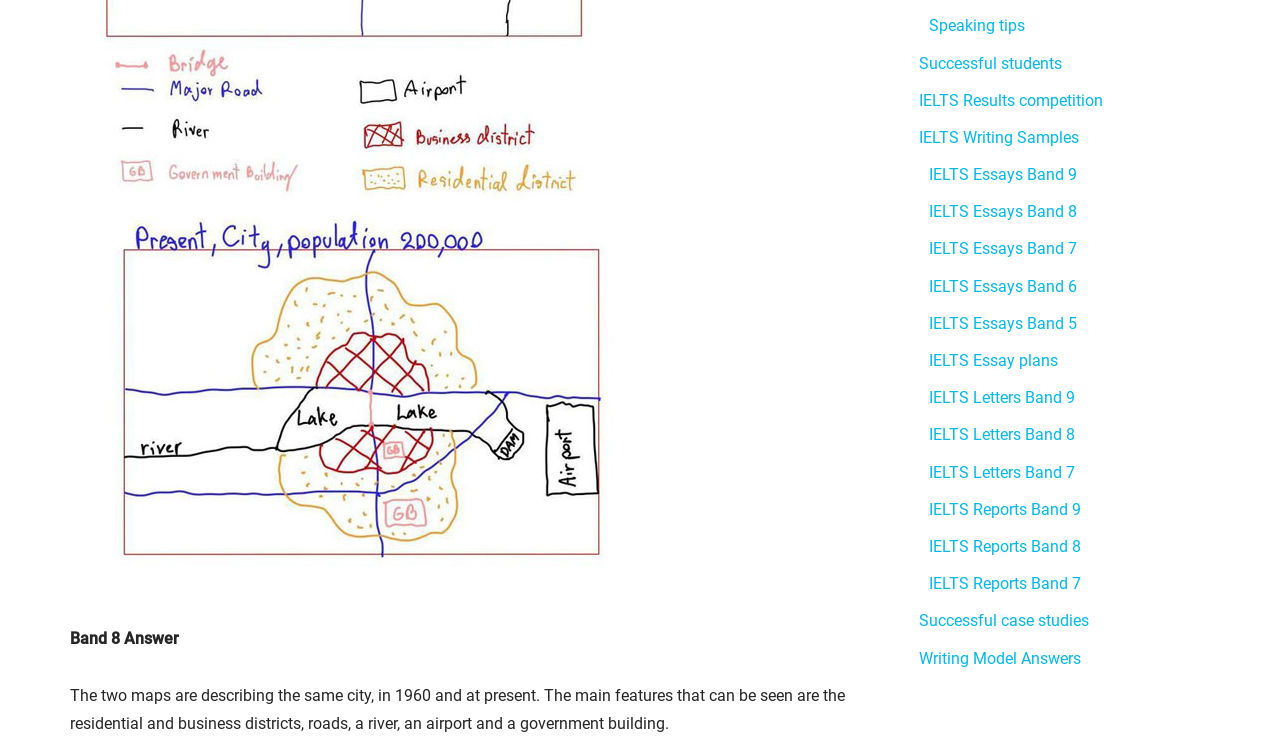Provide a one-word or brief phrase answer to the question:
What is the main topic of the webpage?

IELTS